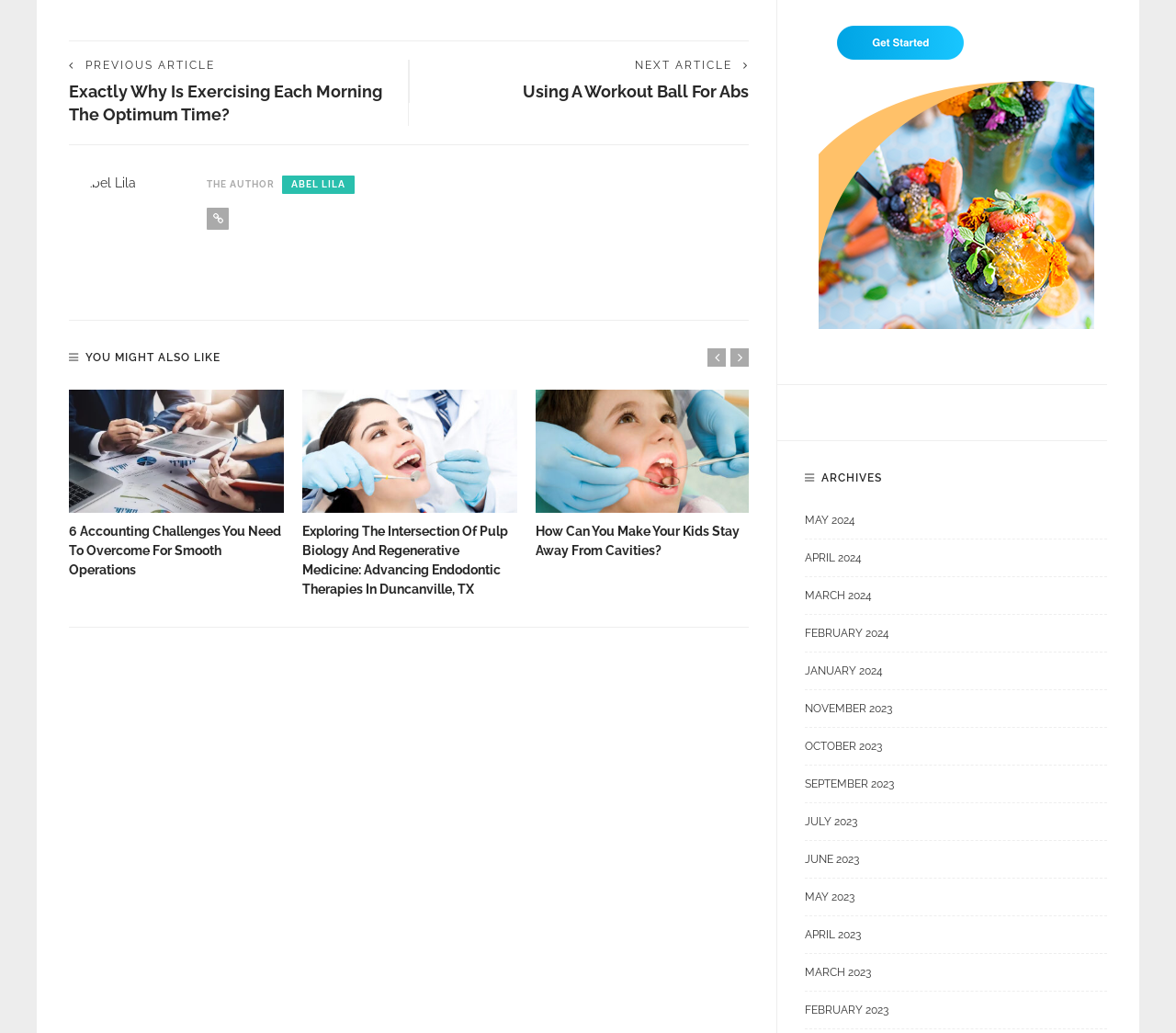Answer the question below using just one word or a short phrase: 
What is the name of the author?

Abel Lila